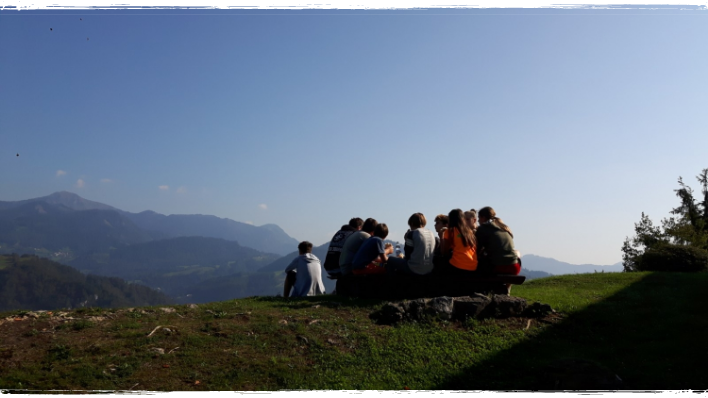Respond to the question with just a single word or phrase: 
What type of shirts are the students wearing?

Orange and dark-colored